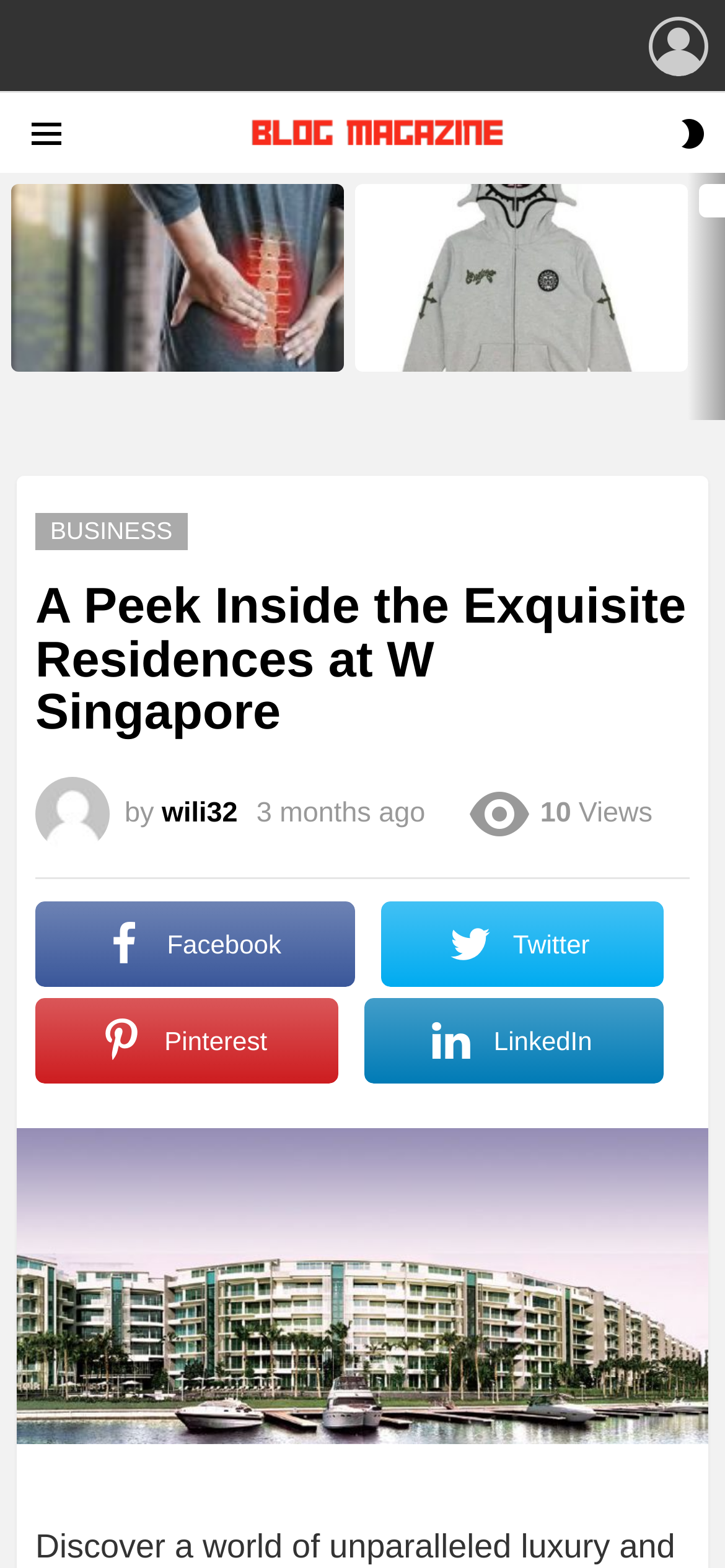Find the bounding box coordinates of the clickable area that will achieve the following instruction: "login to the website".

[0.895, 0.0, 0.977, 0.059]